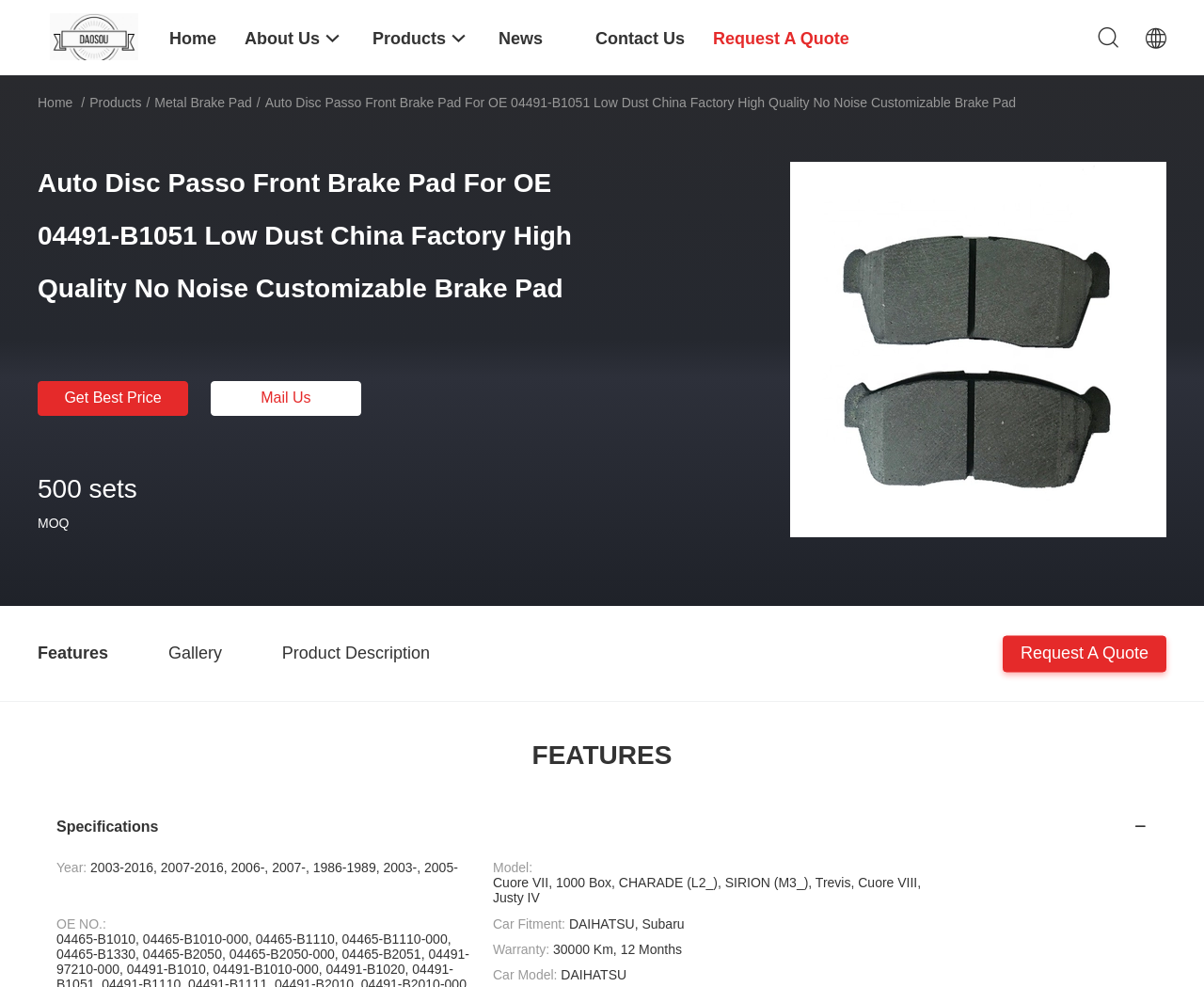What is the car model compatible with this brake pad?
Please respond to the question with a detailed and thorough explanation.

I found the car model compatible with this brake pad by looking at the specifications section, where there is a label 'Car Model:' with the value 'DAIHATSU'.